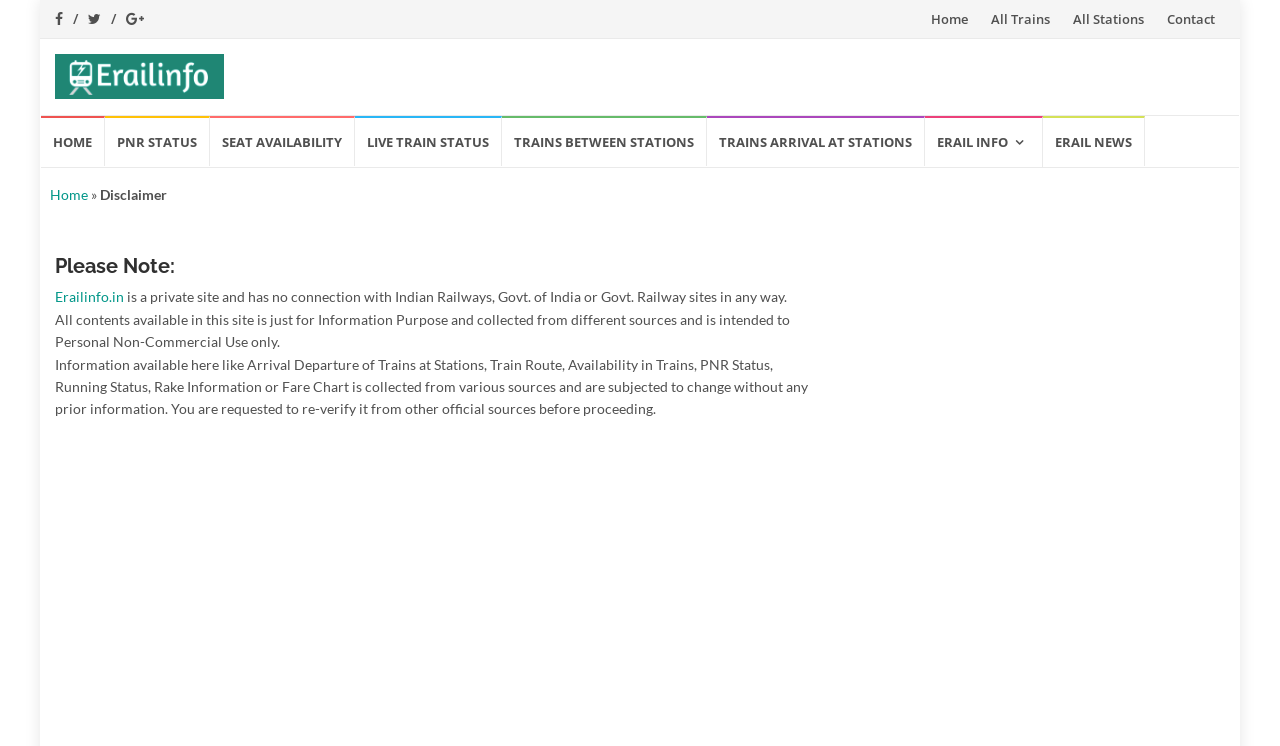What is the purpose of the website?
Answer the question in as much detail as possible.

The purpose of the website can be determined by reading the disclaimer provided on the webpage, which states that the website is intended for personal non-commercial use only and provides information for informational purposes.